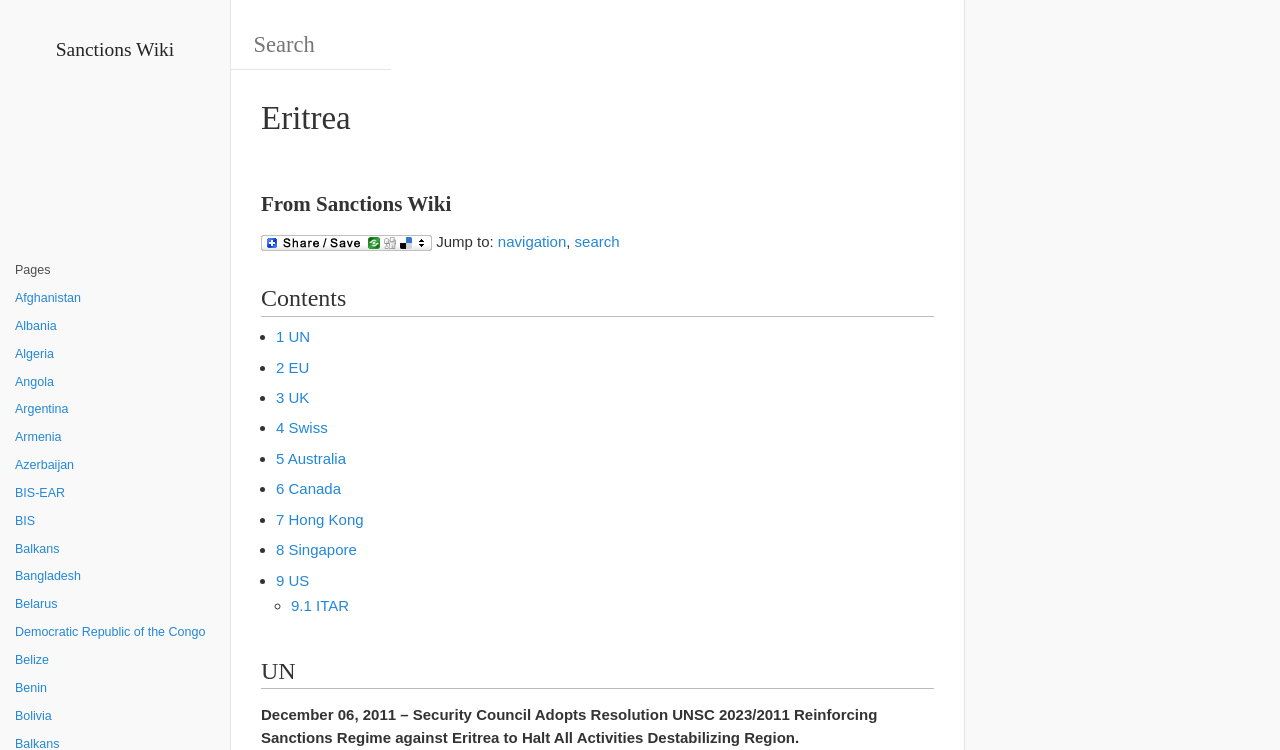Identify the bounding box coordinates for the UI element described as: "parent_node: Jump to: navigation, search". The coordinates should be provided as four floats between 0 and 1: [left, top, right, bottom].

[0.204, 0.311, 0.338, 0.333]